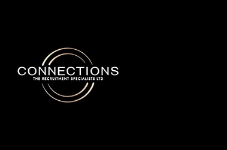Offer a detailed explanation of what is depicted in the image.

The image features the logo of "Connections The Recruitment Specialist Ltd," prominently displayed in a sleek and modern design. The word "CONNECTIONS" is emphasized in bold, capital letters, conveying a sense of professionalism and focus on networking. Underneath, the phrase "The Recruitment Specialist Ltd" is presented in a smaller font, reinforcing the company's identity in the recruitment industry. The logo is set against a minimalist black background, which enhances its visibility and sophistication, making it suitable for various branding materials related to recruitment events and professional networking.